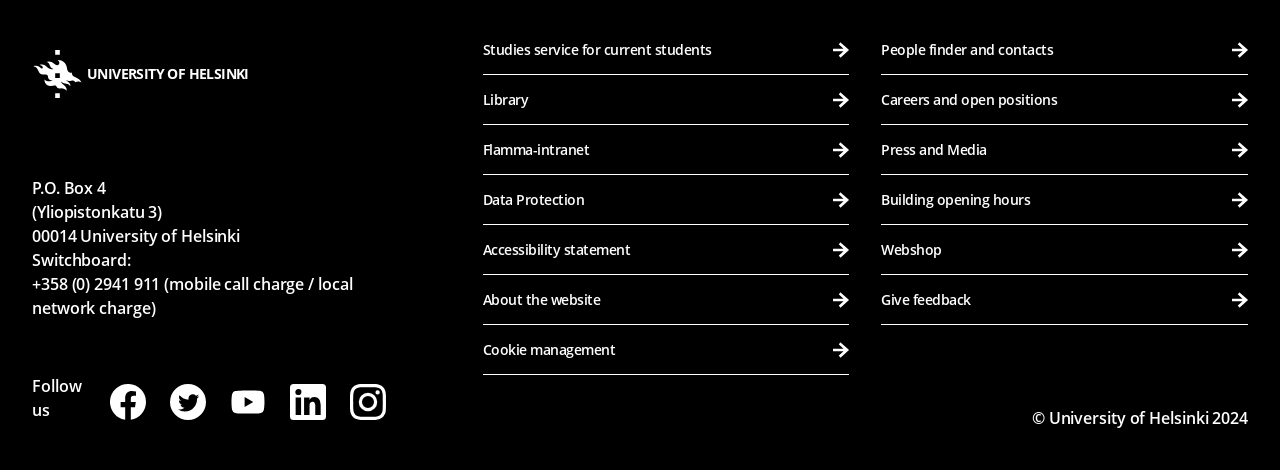What is the copyright year of the University of Helsinki website?
Answer the question with detailed information derived from the image.

I found the copyright year by looking at the static text element that contains the copyright information, which is located at the bottom of the webpage.